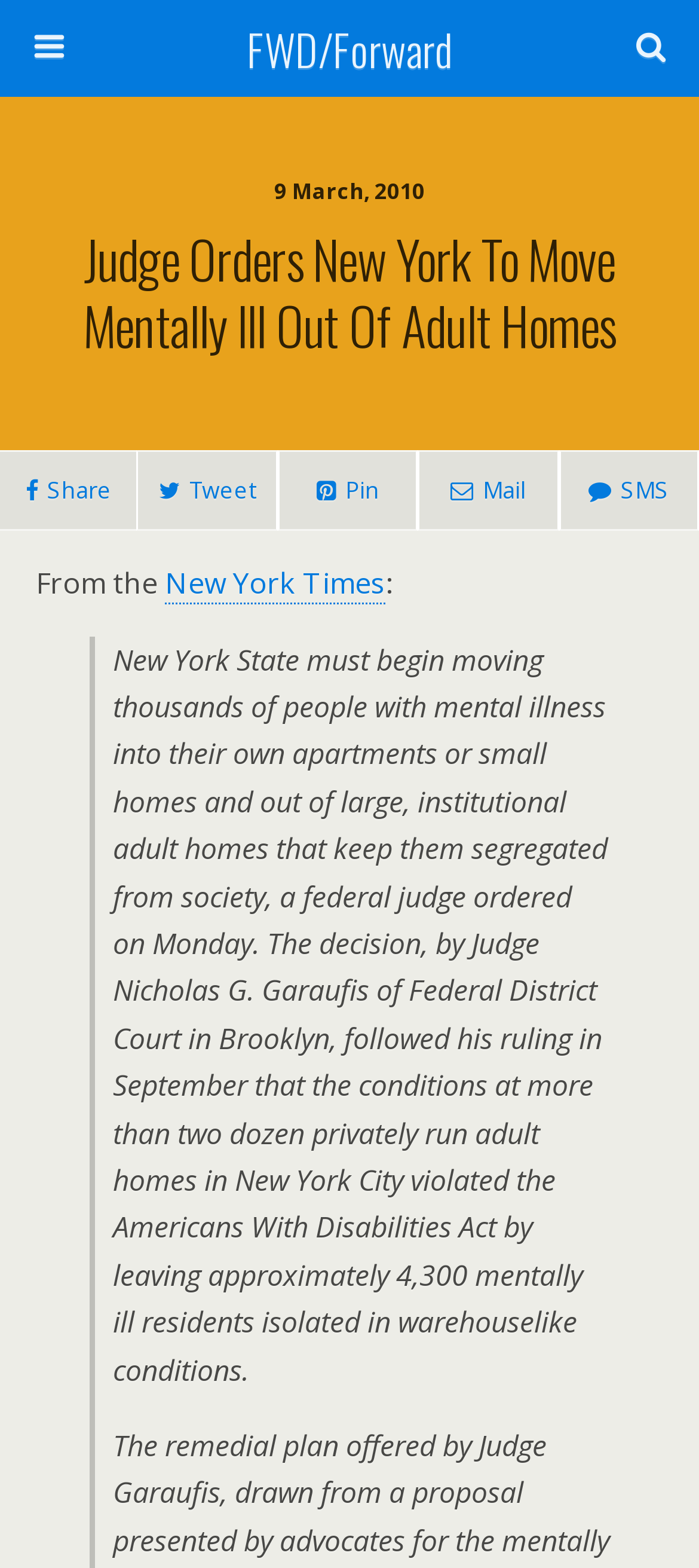Could you locate the bounding box coordinates for the section that should be clicked to accomplish this task: "Search this website".

[0.051, 0.067, 0.754, 0.098]